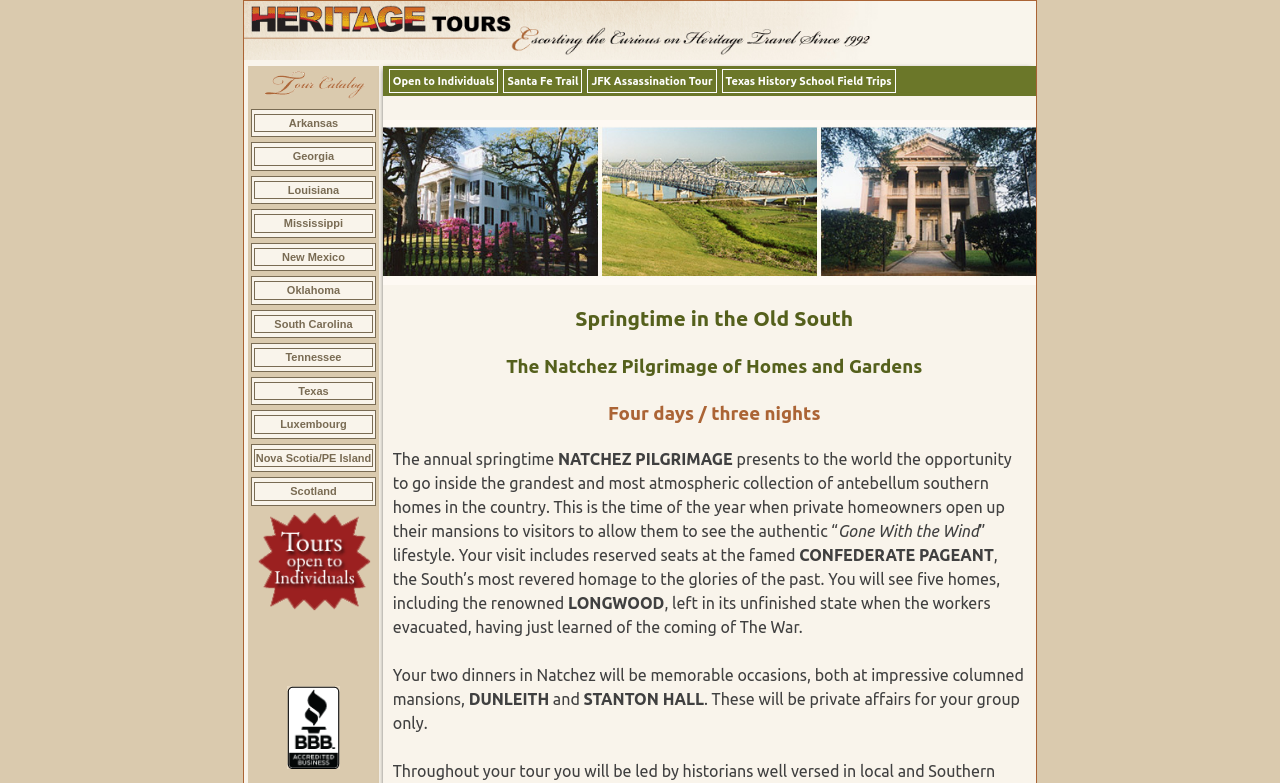Determine the bounding box coordinates of the area to click in order to meet this instruction: "Discover the Natchez Pilgrimage of Homes and Gardens".

[0.307, 0.451, 0.809, 0.487]